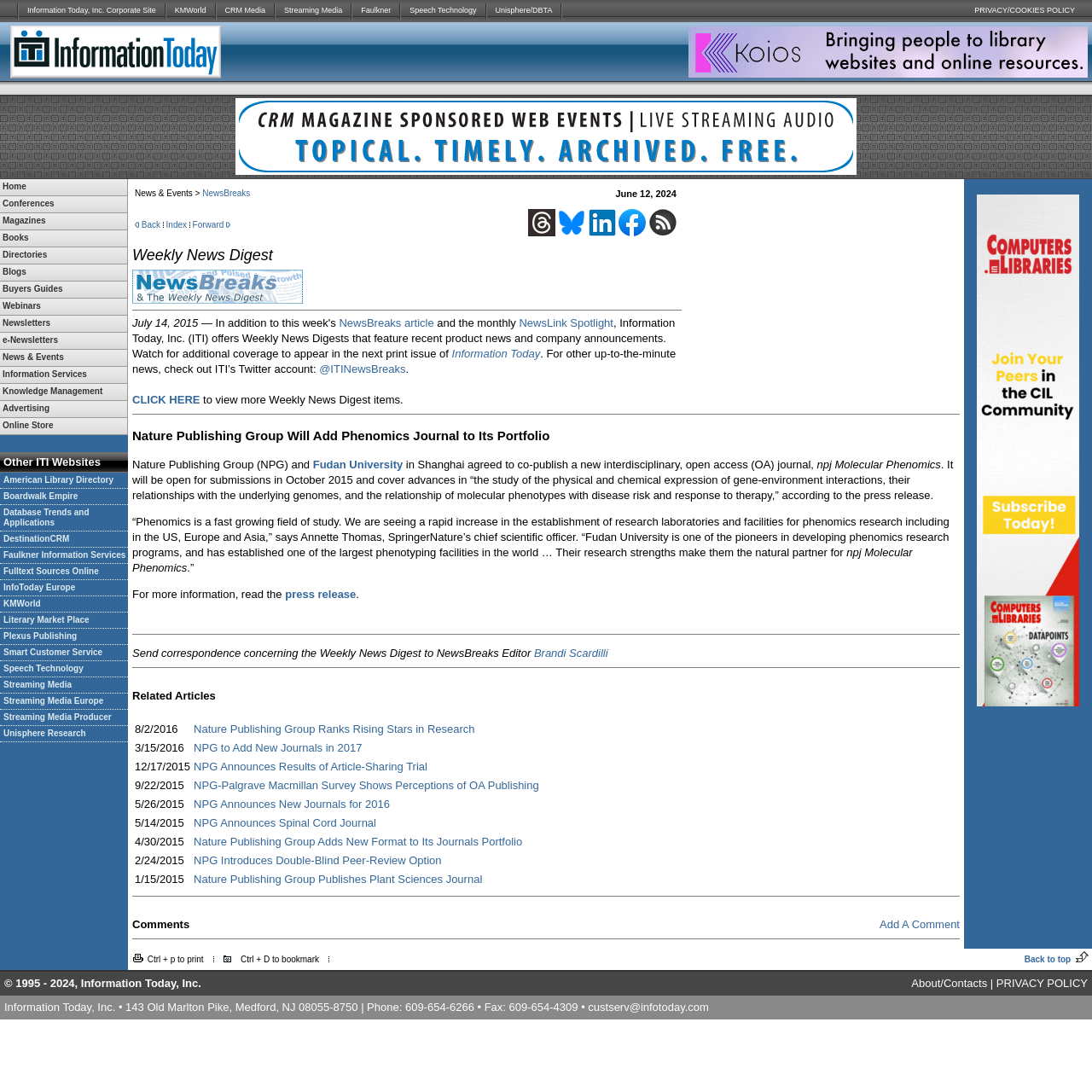What is the name of the journal that will be open for submissions in October?
Please provide a full and detailed response to the question.

The webpage mentions that Nature Publishing Group (NPG) and Fudan University in Shanghai agreed to co-publish a new interdisciplinary, open access (OA) journal, npj Molecular Phenomics, which will be open for submissions in October.